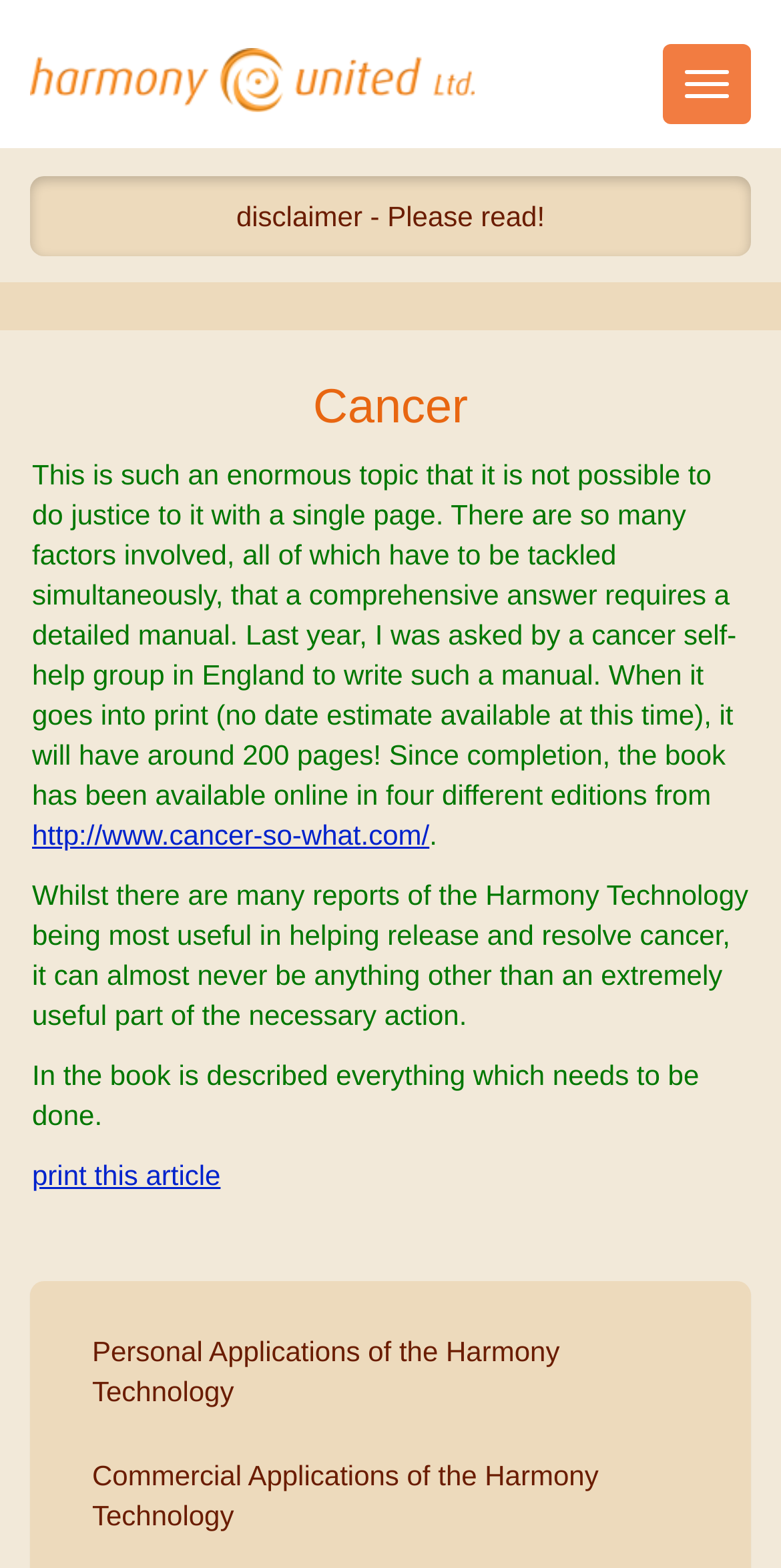Generate a comprehensive description of the webpage content.

The webpage is about cancer and the Harmony Technology, with the title "HU Harmony United - Cancer and The Harmony Technology". At the top left corner, there is a link to a disclaimer page, "disclaimer - Please read!". Below it, a heading "Cancer" is centered at the top of the page.

A large block of text follows, explaining that cancer is a complex topic that cannot be fully covered on a single page, and that a comprehensive manual is being written. This text is positioned at the top center of the page, spanning about two-thirds of the page width. 

Below this text, there is a link to an external website, "http://www.cancer-so-what.com/", which is aligned to the left. Another block of text follows, discussing the Harmony Technology's role in helping with cancer. This text is also positioned at the center of the page, below the previous text.

Further down, there is a link to "print this article" at the left, accompanied by some whitespace characters. At the bottom of the page, there are two links, "Personal Applications of the Harmony Technology" and "Commercial Applications of the Harmony Technology", positioned side by side, spanning about two-thirds of the page width.

At the top right corner, there is a button to "Toggle navigation", which is not expanded. Above it, a link to "Harmony United Ltd." is positioned at the top right corner of the page.